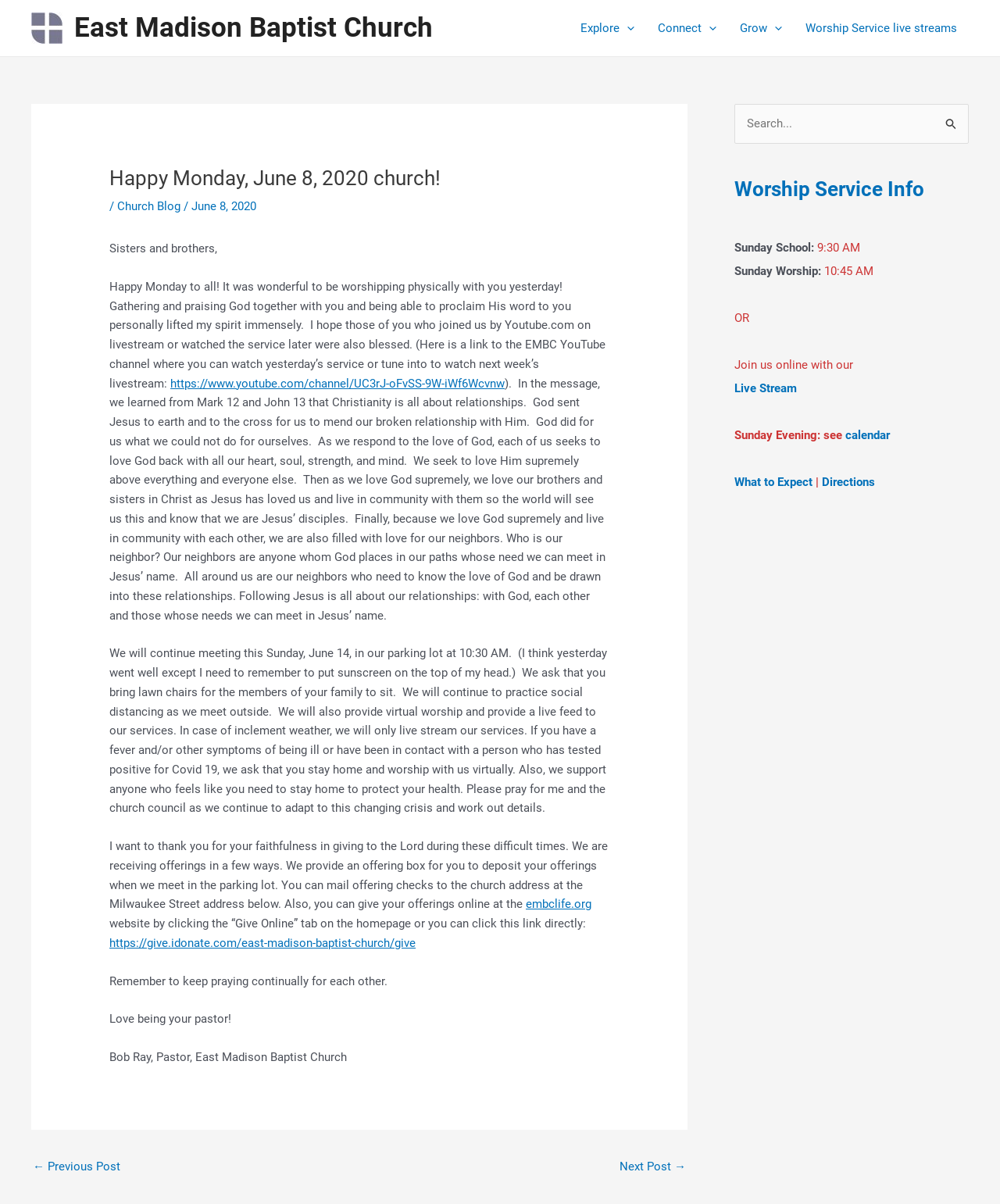Find the bounding box coordinates of the clickable region needed to perform the following instruction: "contact us". The coordinates should be provided as four float numbers between 0 and 1, i.e., [left, top, right, bottom].

None